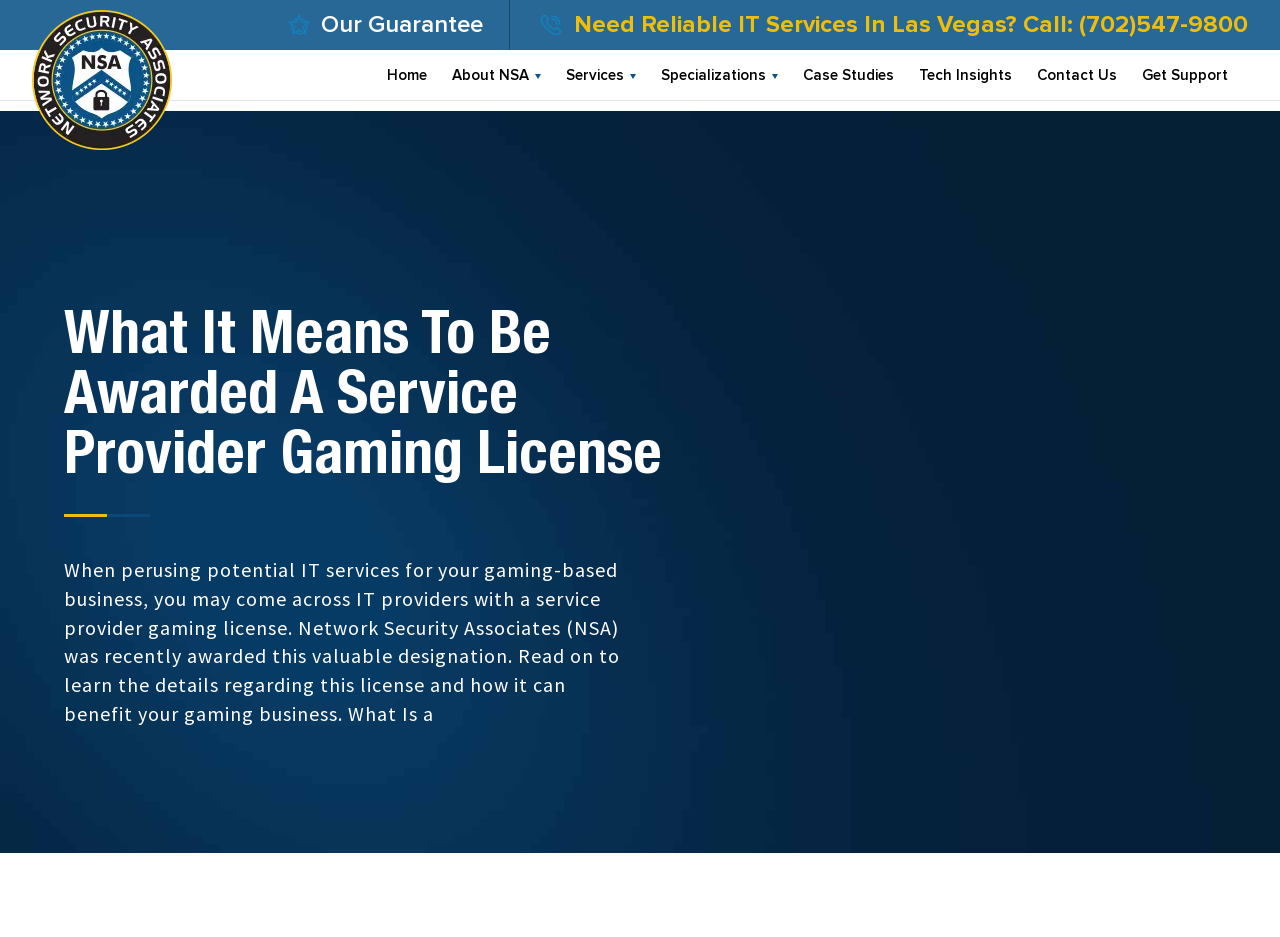Use a single word or phrase to answer the question:
What is the company's name?

Network Security Associates